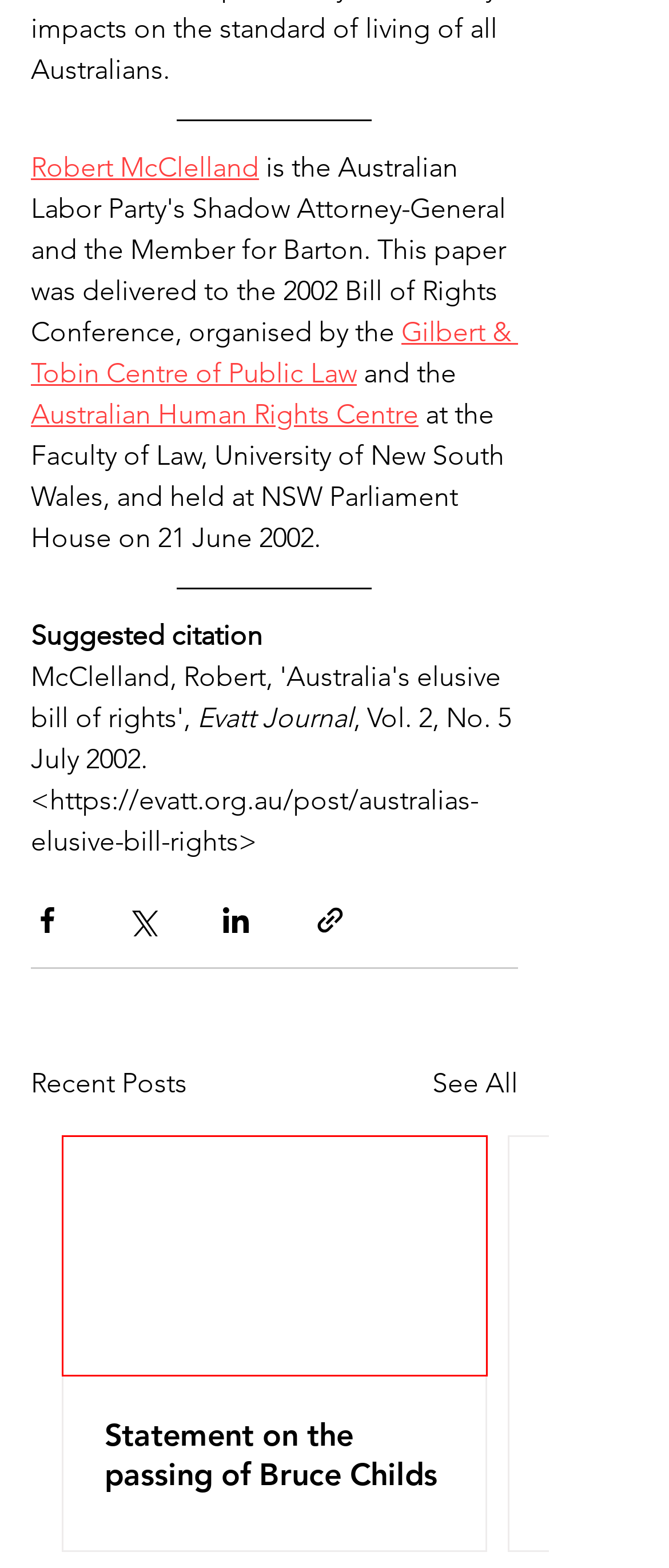Examine the webpage screenshot and identify the UI element enclosed in the red bounding box. Pick the webpage description that most accurately matches the new webpage after clicking the selected element. Here are the candidates:
A. FAQs | Evatt Foundation
B. Between the Devil and the Deep Blue Sea
C. News | Evatt Foundation
D. CONTACT | Evatt Foundation
E. Statement on the passing of Bruce Childs
F. ABOUT | Evatt Foundation
G. Privacy Statement | Evatt Foundation
H. The 75th anniversary of the UDHR and the ongoing significance of Evatt’s legacy

E